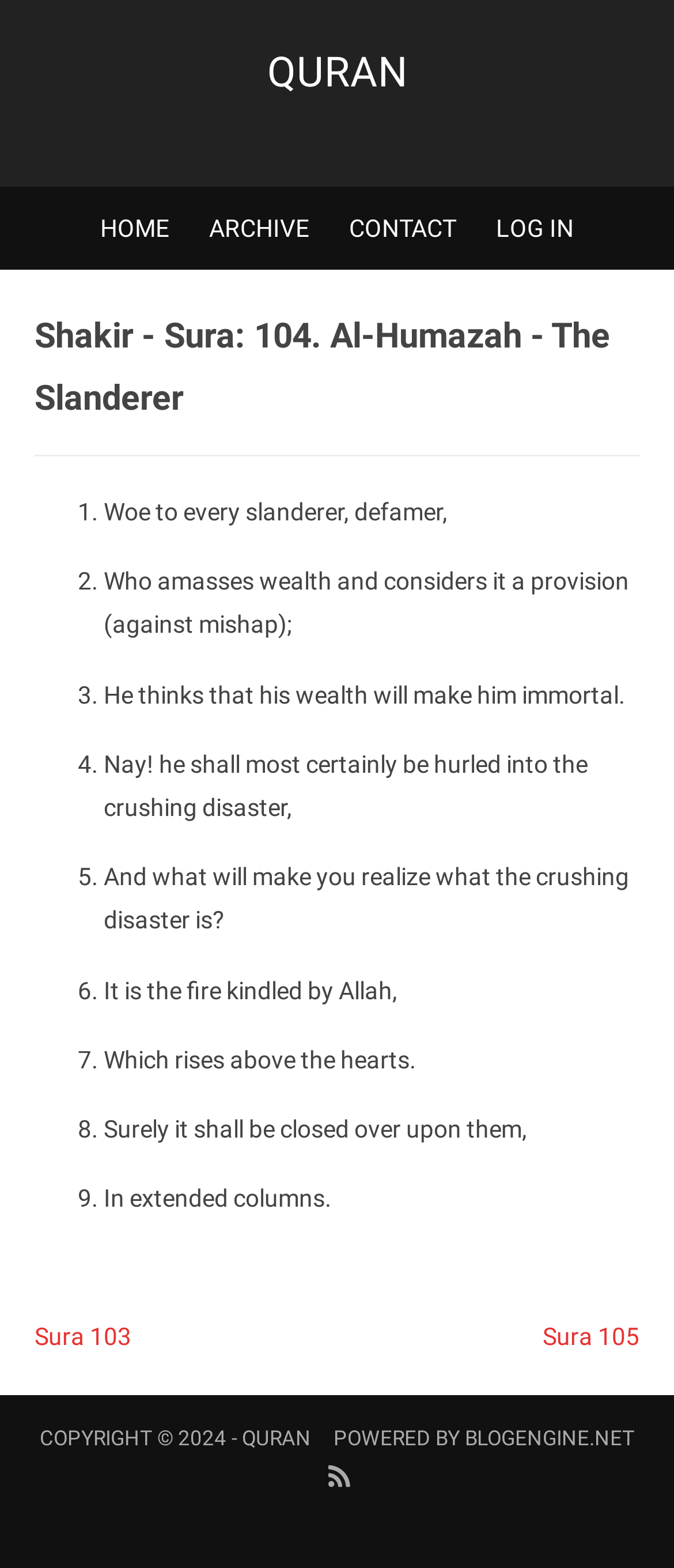Given the description of a UI element: "Slider series", identify the bounding box coordinates of the matching element in the webpage screenshot.

None